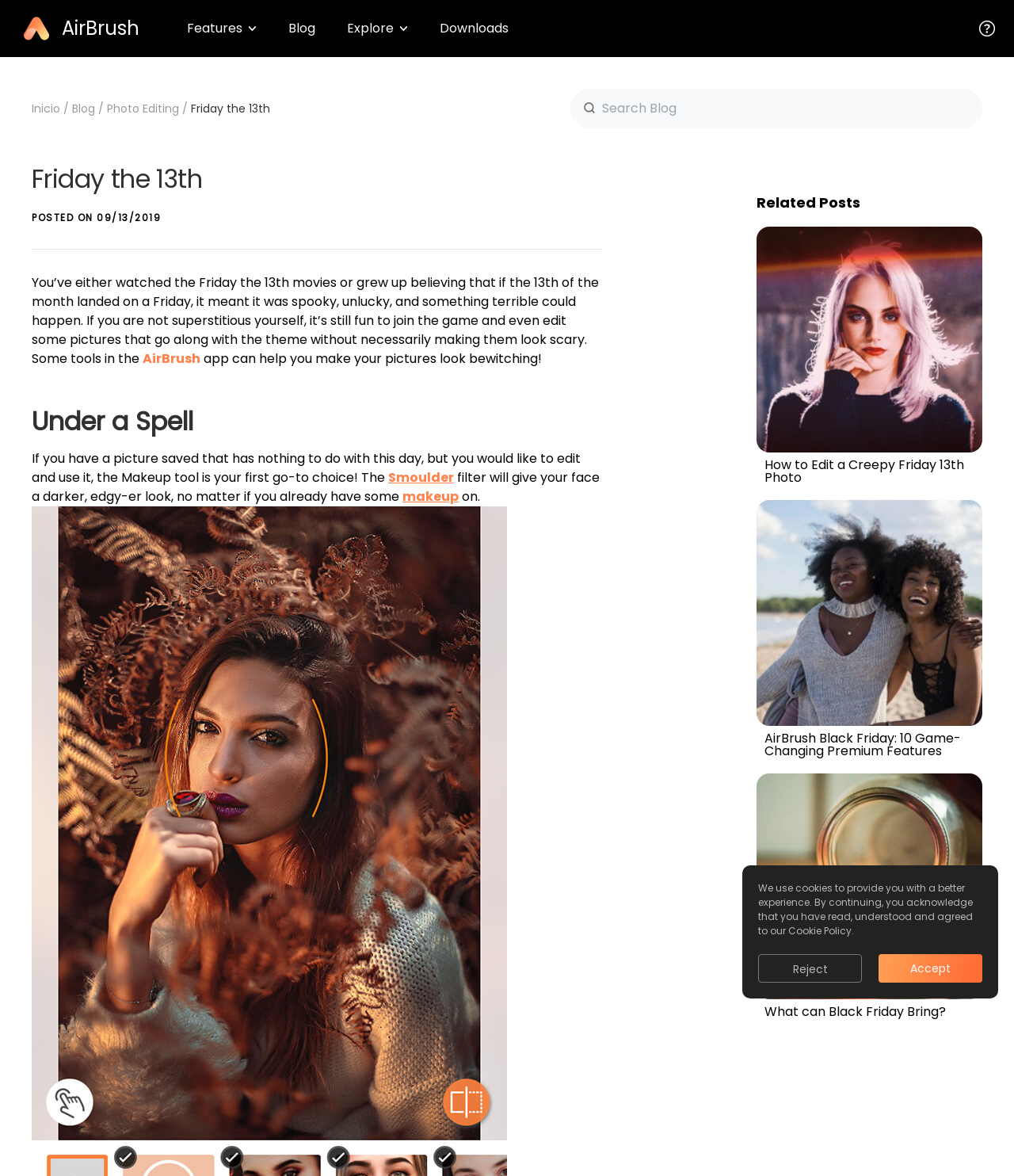Determine the bounding box coordinates of the clickable region to follow the instruction: "Explore the features of AirBrush".

[0.342, 0.016, 0.388, 0.031]